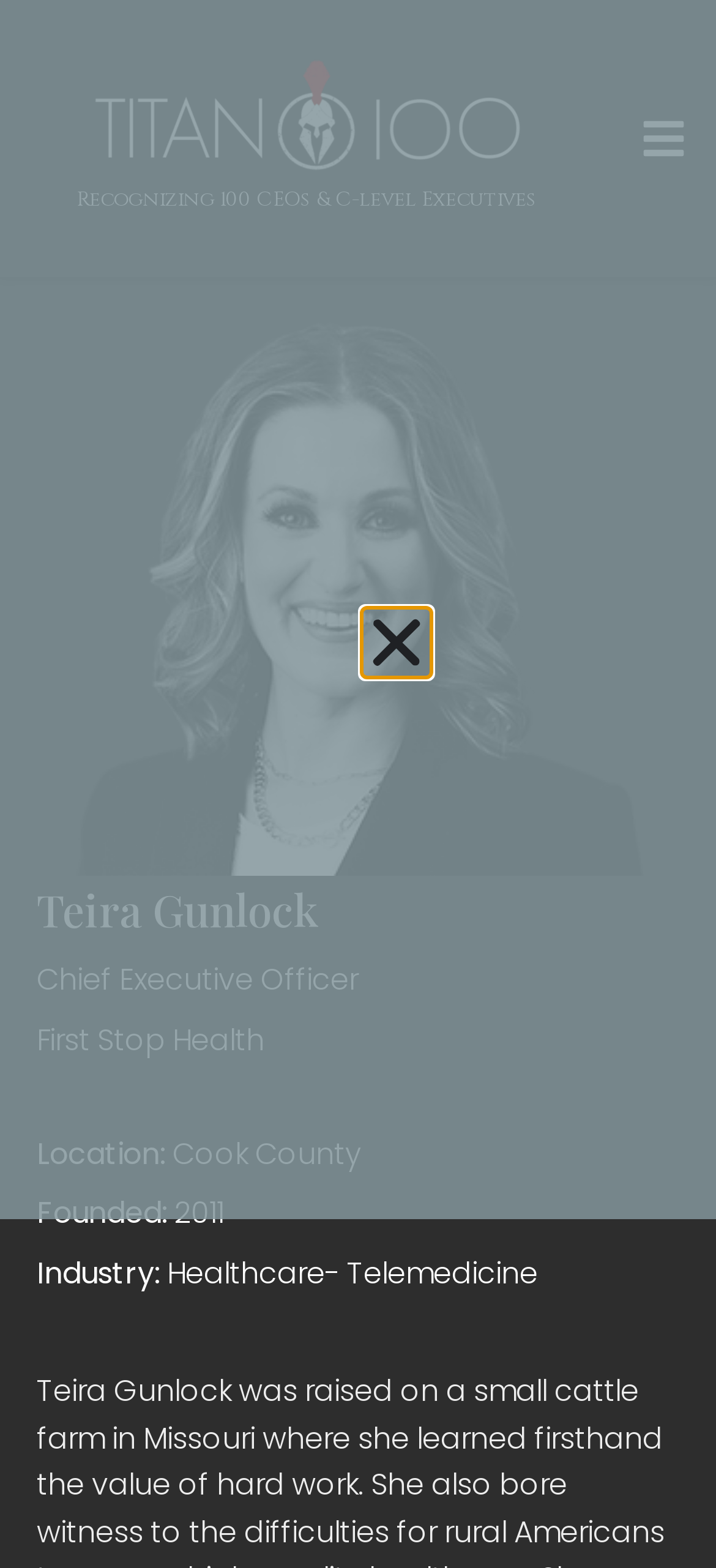Find the bounding box coordinates corresponding to the UI element with the description: "aria-label="Close"". The coordinates should be formatted as [left, top, right, bottom], with values as floats between 0 and 1.

[0.508, 0.389, 0.6, 0.431]